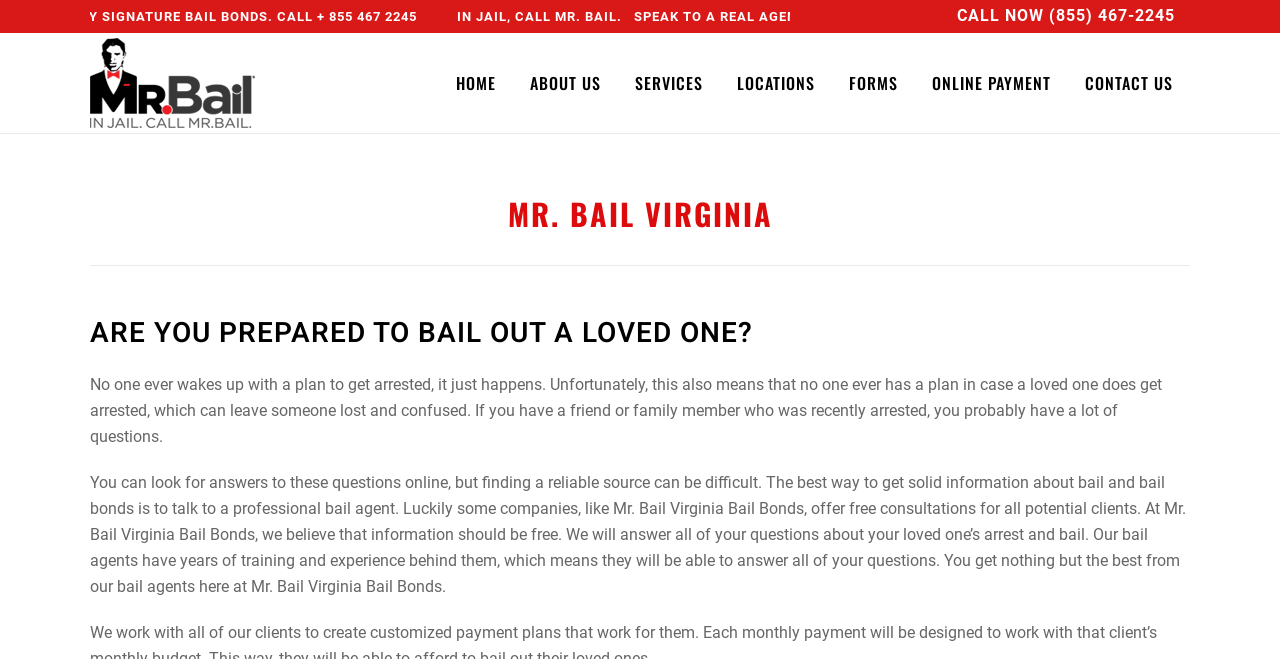Describe all the key features of the webpage in detail.

The webpage is about Mr. Bail Virginia Bail Bonds, a company that provides bail bond services. At the top of the page, there is a logo, repeated five times, situated on the left side. Next to the logo, there are navigation links, including "HOME", "ABOUT US", "SERVICES", "LOCATIONS", "FORMS", "ONLINE PAYMENT", and "CONTACT US", aligned horizontally.

Below the navigation links, there is a prominent heading "MR. BAIL VIRGINIA" followed by another heading "ARE YOU PREPARED TO BAIL OUT A LOVED ONE?" in a slightly smaller font size. 

On the top-right corner, there is a call-to-action section with a static text "IN JAIL, CALL MR. BAIL. SPEAK TO A REAL AGENT RIGHT NOW! CALL + 855 467 2245" and a "CALL NOW" button with the same phone number.

The main content of the page is divided into two paragraphs. The first paragraph explains the unexpected nature of arrests and the importance of finding reliable information about bail and bail bonds. The second paragraph highlights the benefits of consulting with a professional bail agent, specifically Mr. Bail Virginia Bail Bonds, which offers free consultations and has experienced bail agents who can answer all questions about a loved one's arrest and bail.